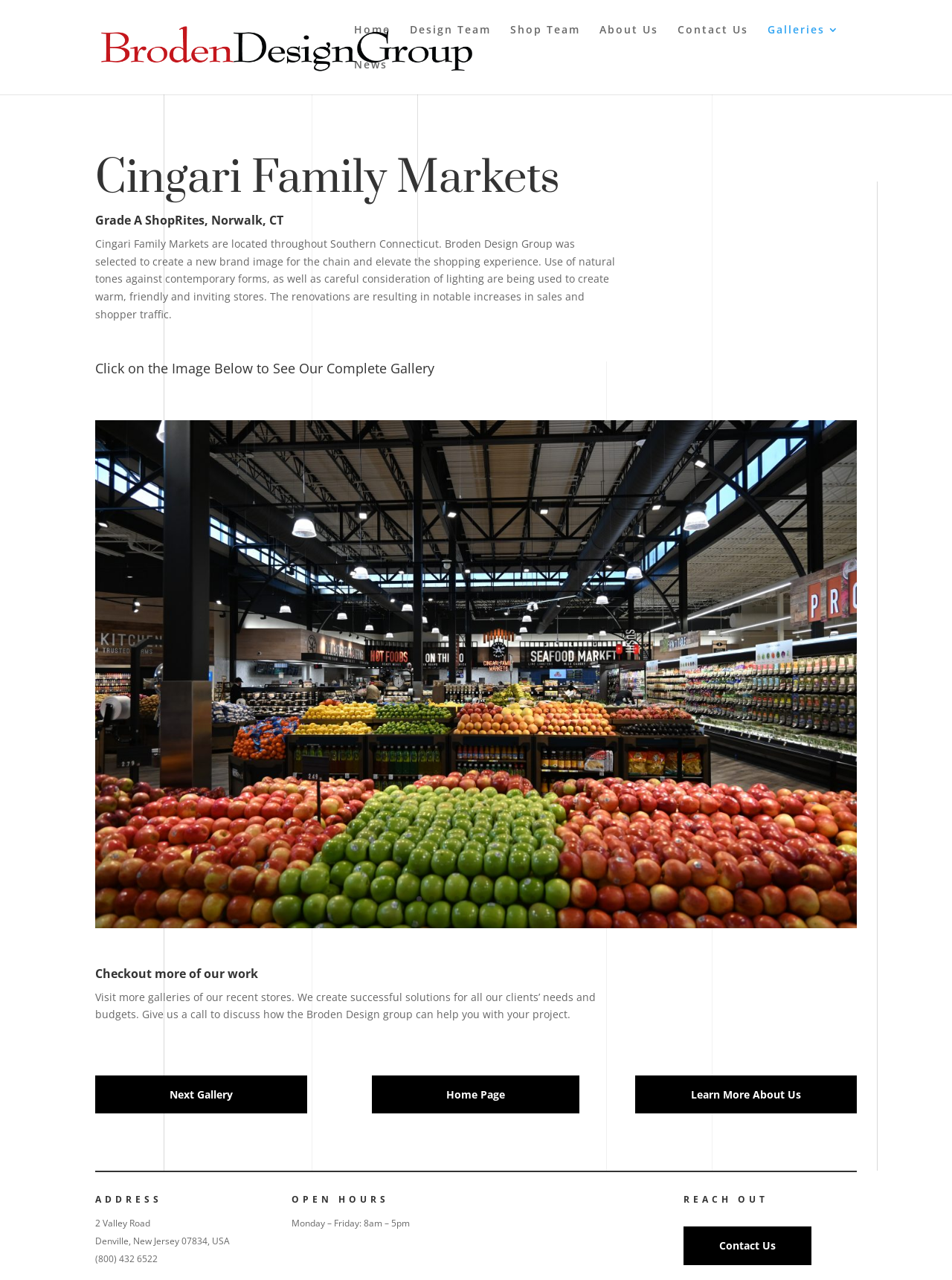Respond to the question below with a single word or phrase: What is the address of Broden Design Group?

2 Valley Road, Denville, New Jersey 07834, USA